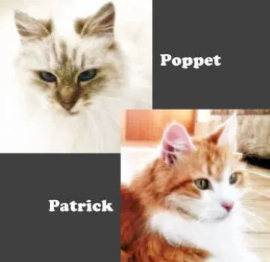Why is the image calling for donations? Look at the image and give a one-word or short phrase answer.

To cover veterinary expenses